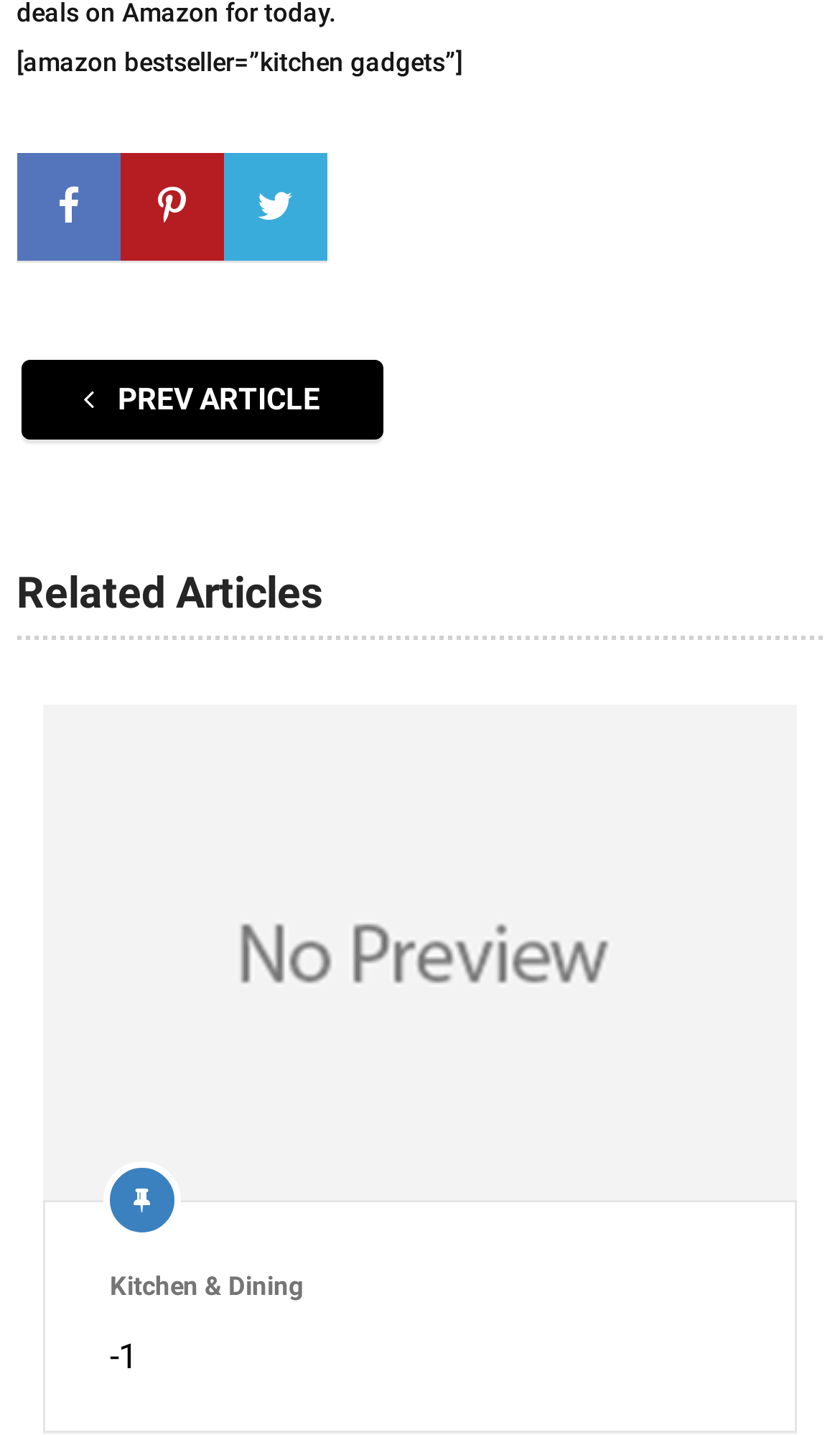How many related articles are there on this page?
Provide a detailed answer to the question, using the image to inform your response.

There is only one article element with a link and an image, indicating that there is only one related article on this page.